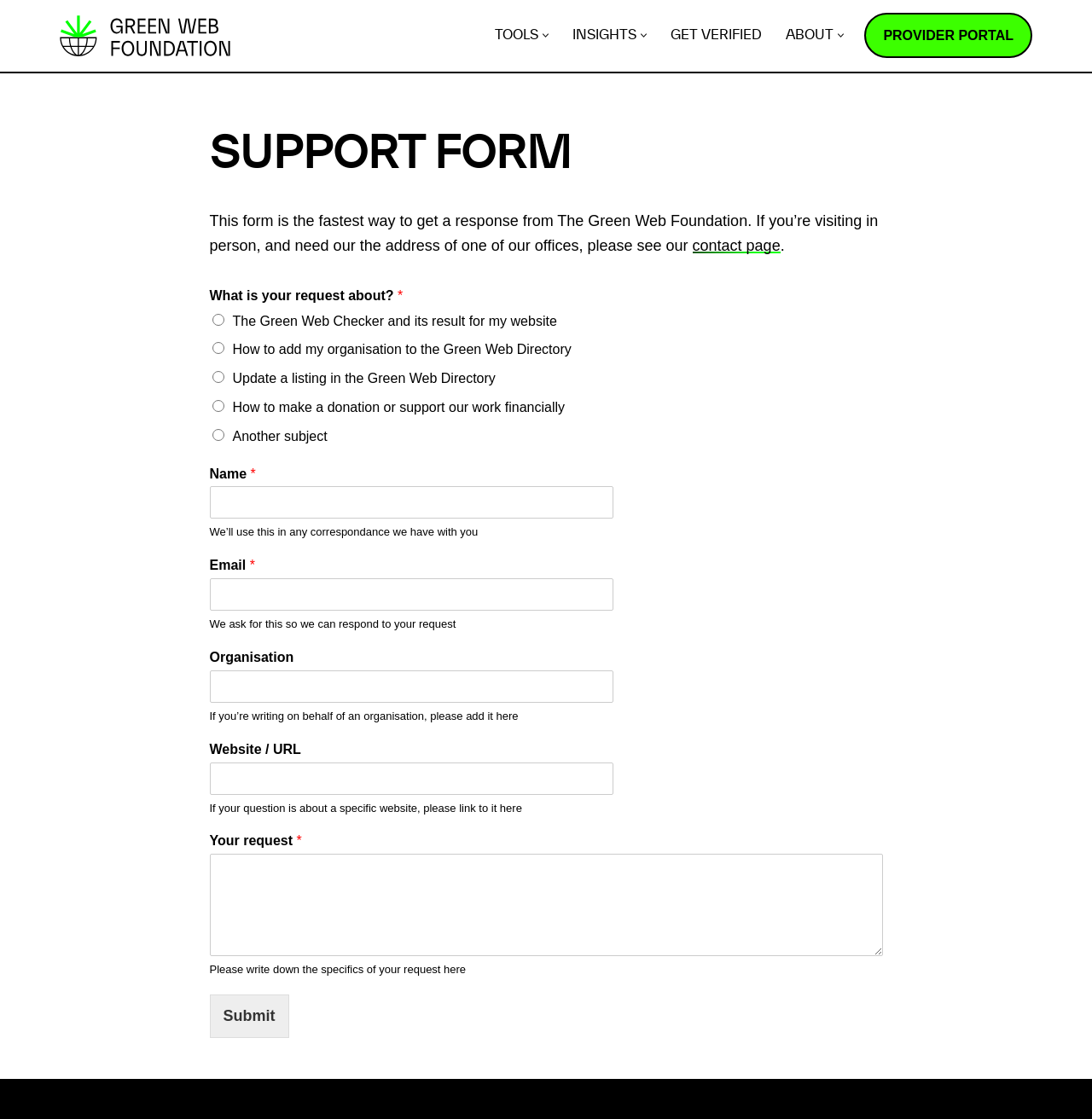Respond with a single word or phrase to the following question: What is the primary menu item that comes after TOOLS?

INSIGHTS